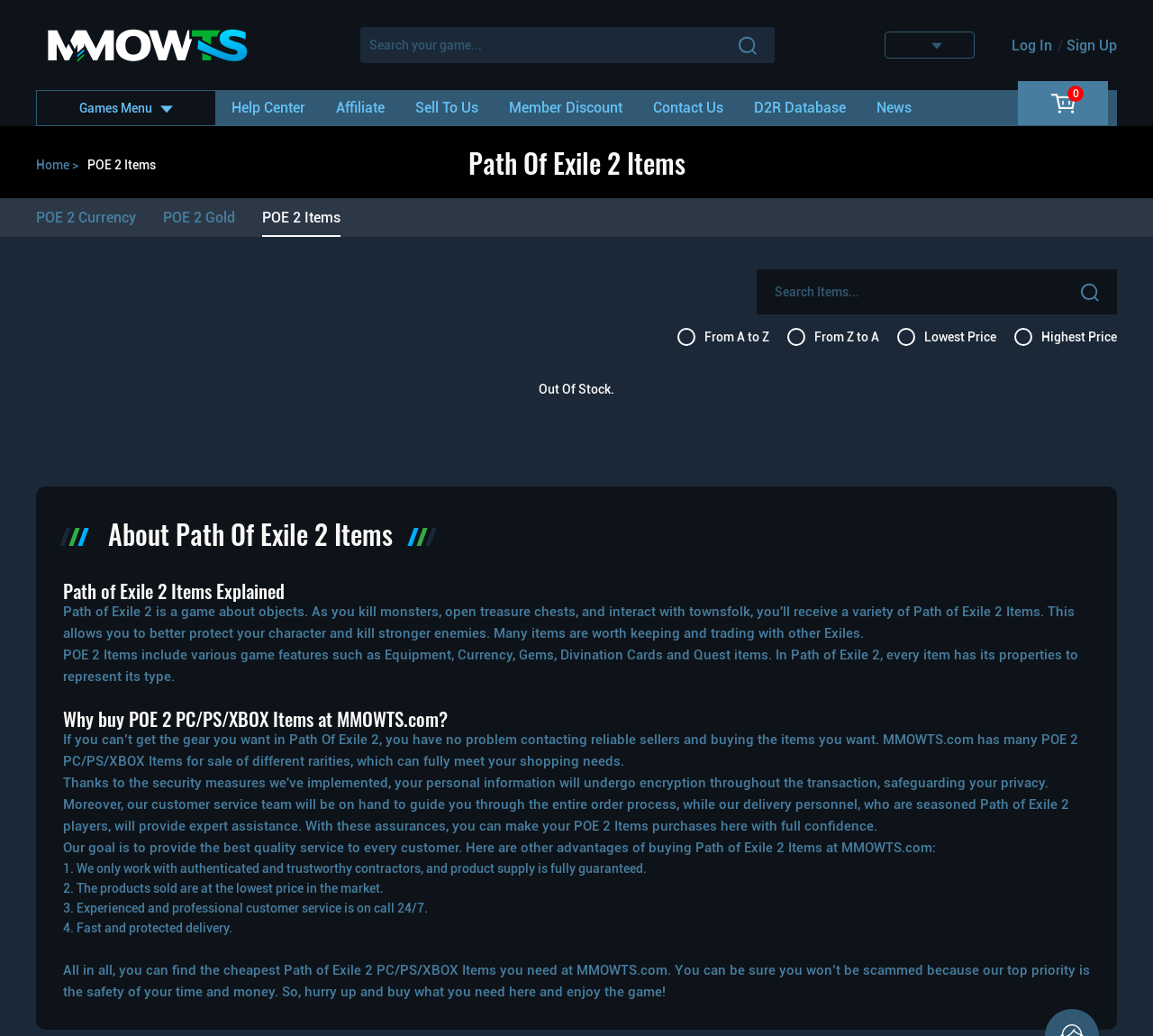Please determine the bounding box coordinates of the element's region to click for the following instruction: "Sort items by lowest price".

[0.802, 0.318, 0.864, 0.332]